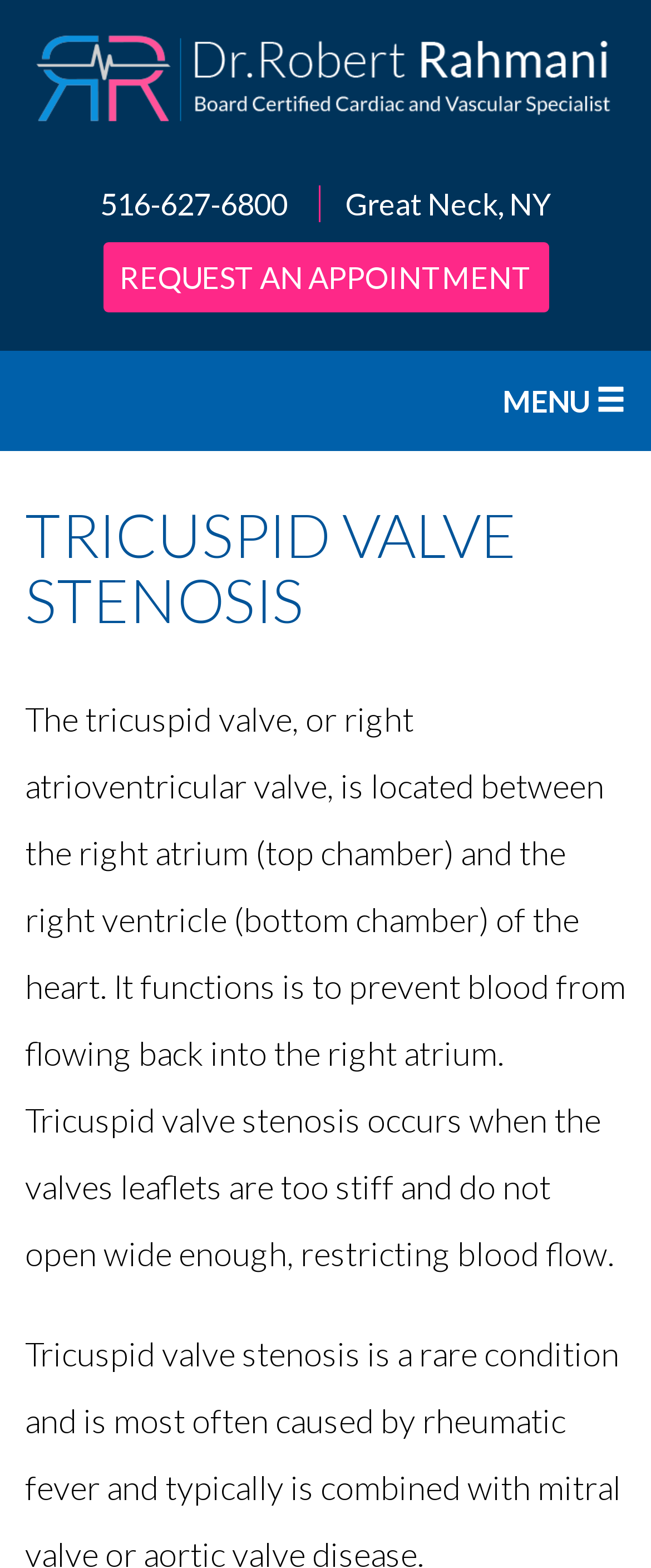Please provide a comprehensive response to the question below by analyzing the image: 
What is the location of the doctor's office?

I found the location by looking at the StaticText element with the content 'Great Neck, NY' located at [0.531, 0.118, 0.846, 0.141].